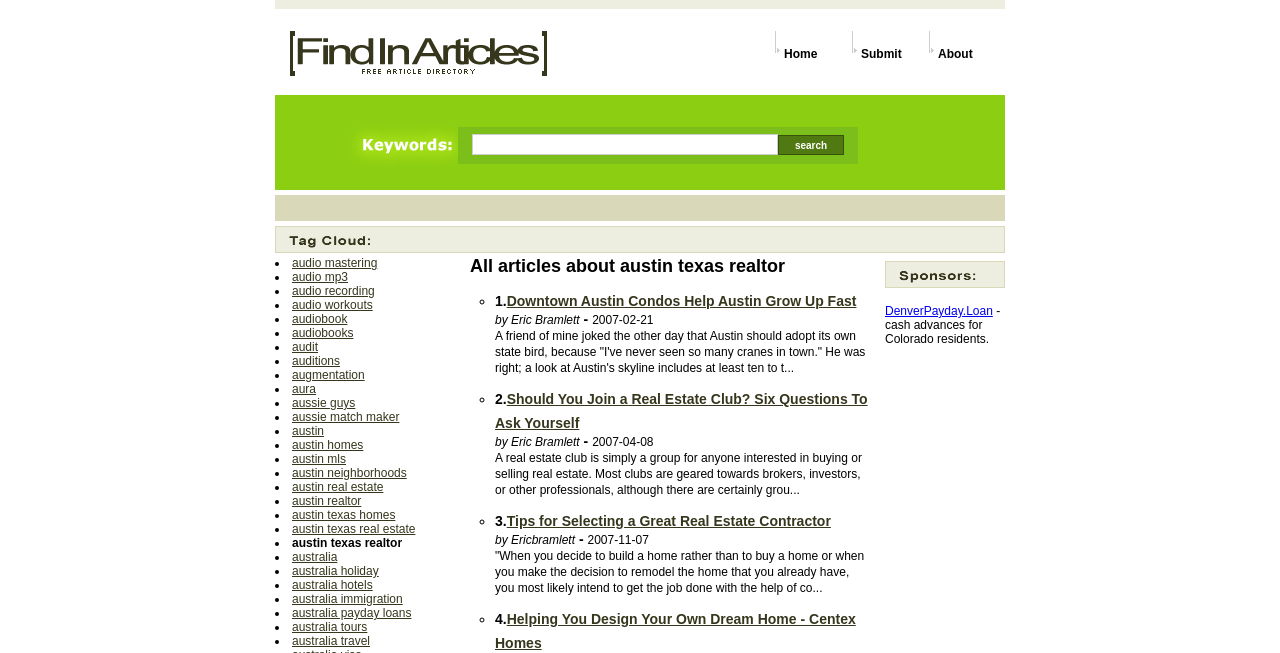Find the bounding box coordinates corresponding to the UI element with the description: "audiobooks". The coordinates should be formatted as [left, top, right, bottom], with values as floats between 0 and 1.

[0.228, 0.499, 0.276, 0.521]